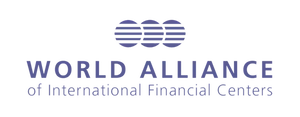Generate an elaborate caption that covers all aspects of the image.

The image displays the logo of the World Alliance of International Financial Centers (WAIFC). This logo features three horizontal lines above the text, symbolizing connection and collaboration among global financial hubs. Below the lines, the words "WORLD ALLIANCE" are prominently displayed, followed by the phrase "of International Financial Centers." The design conveys a sense of unity and professionalism, reflecting WAIFC's mission to foster collaboration and promote sustainable economic development among its member financial centers.